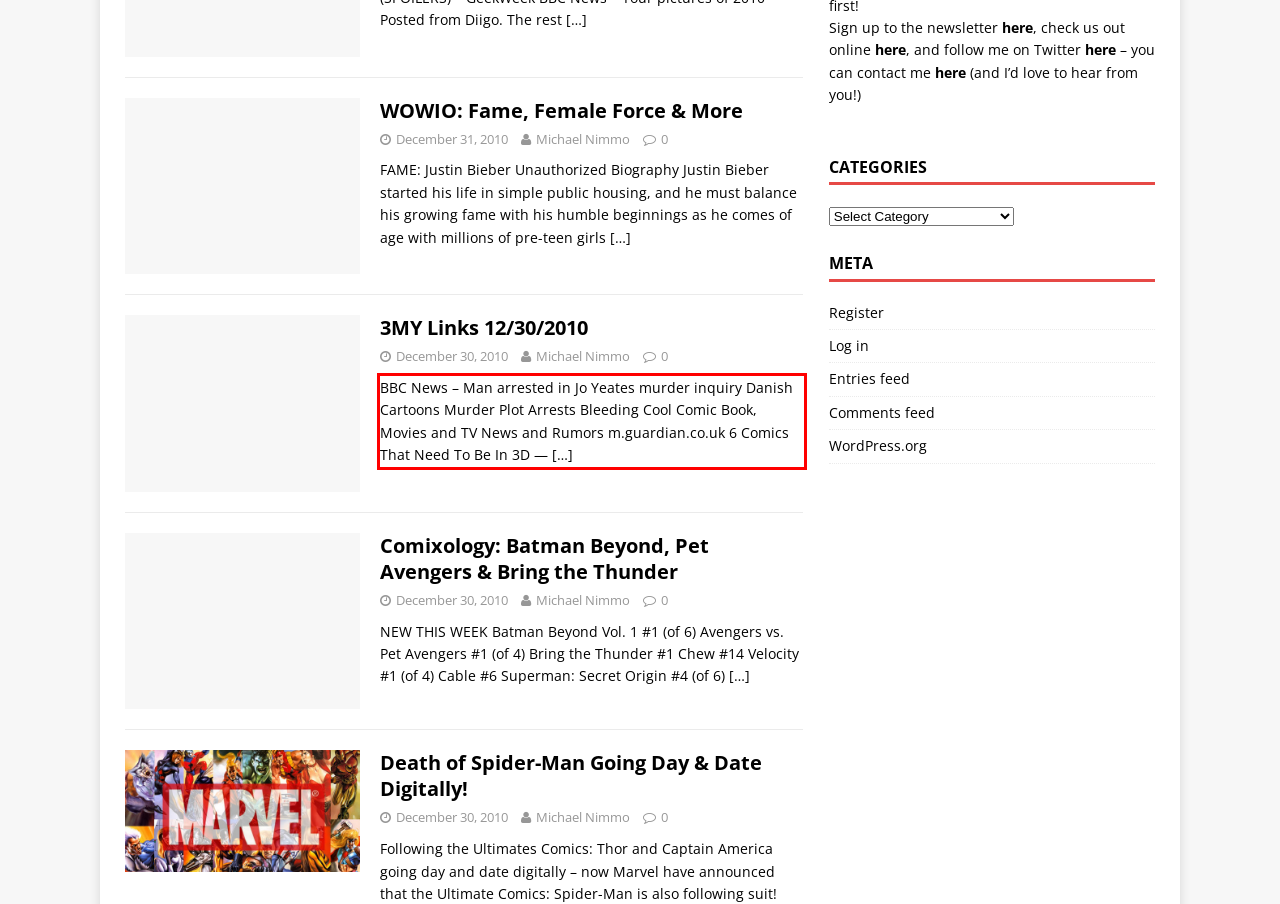Review the webpage screenshot provided, and perform OCR to extract the text from the red bounding box.

BBC News – Man arrested in Jo Yeates murder inquiry Danish Cartoons Murder Plot Arrests Bleeding Cool Comic Book, Movies and TV News and Rumors m.guardian.co.uk 6 Comics That Need To Be In 3D — […]